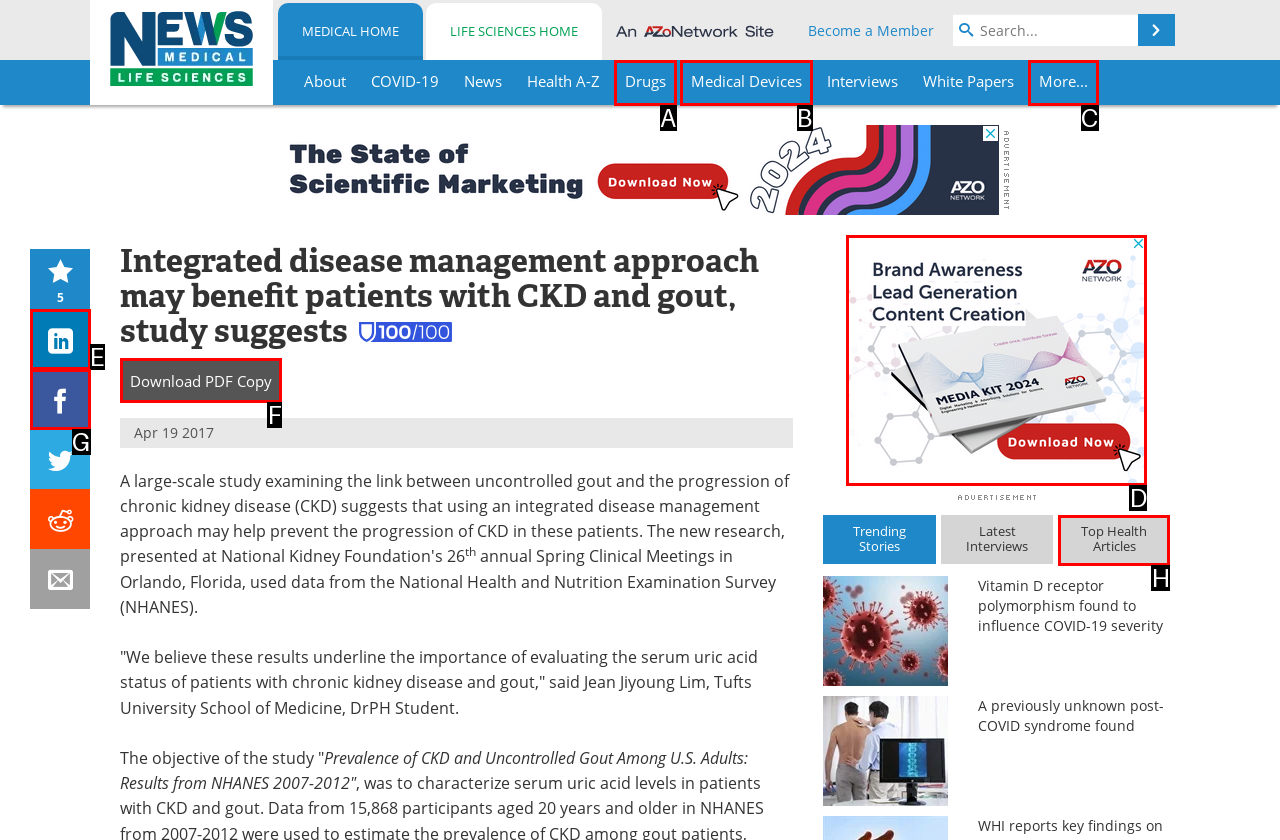Determine the correct UI element to click for this instruction: Download a PDF copy. Respond with the letter of the chosen element.

F